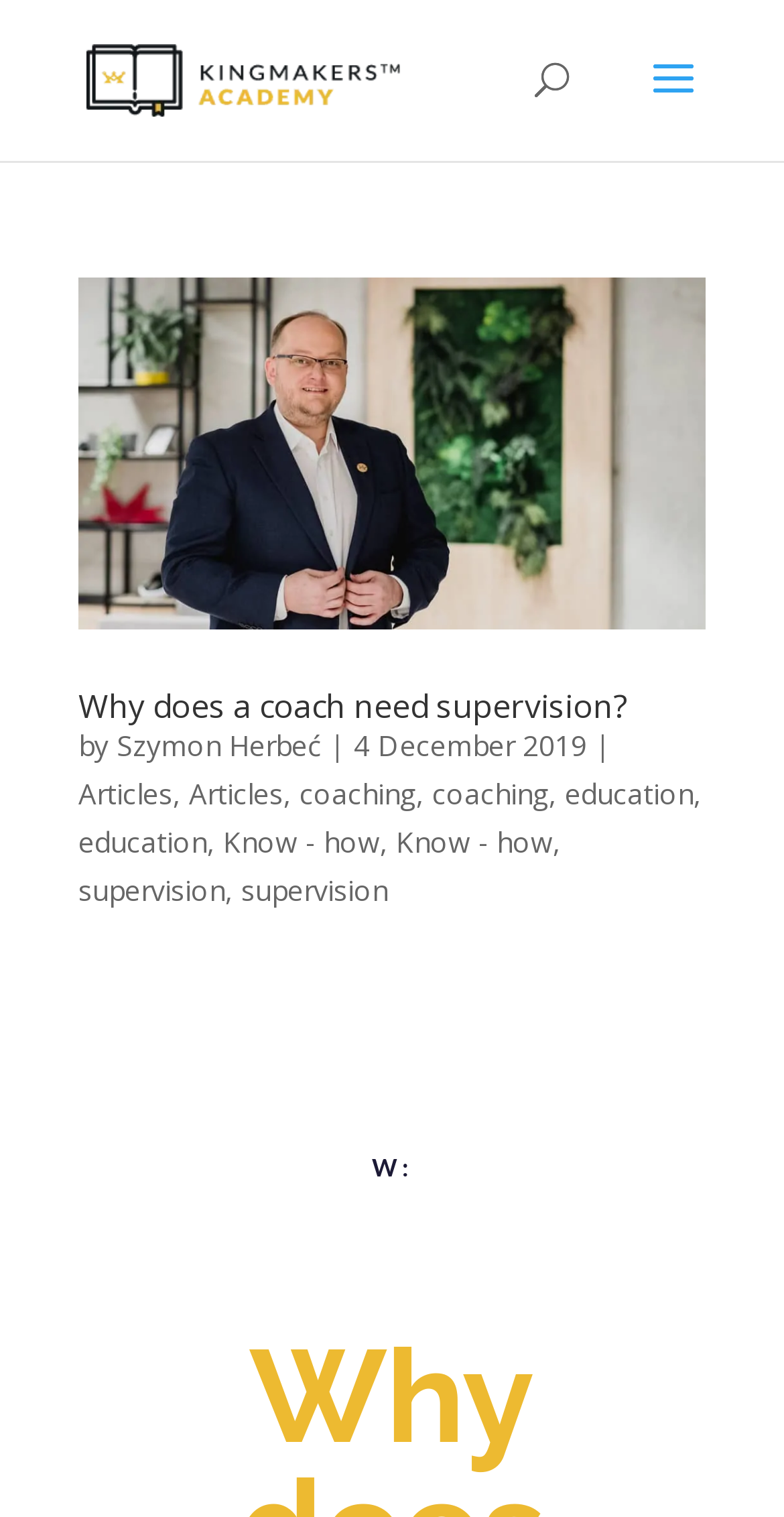Answer the following inquiry with a single word or phrase:
What are the categories of articles?

Articles, coaching, education, Know-how, supervision